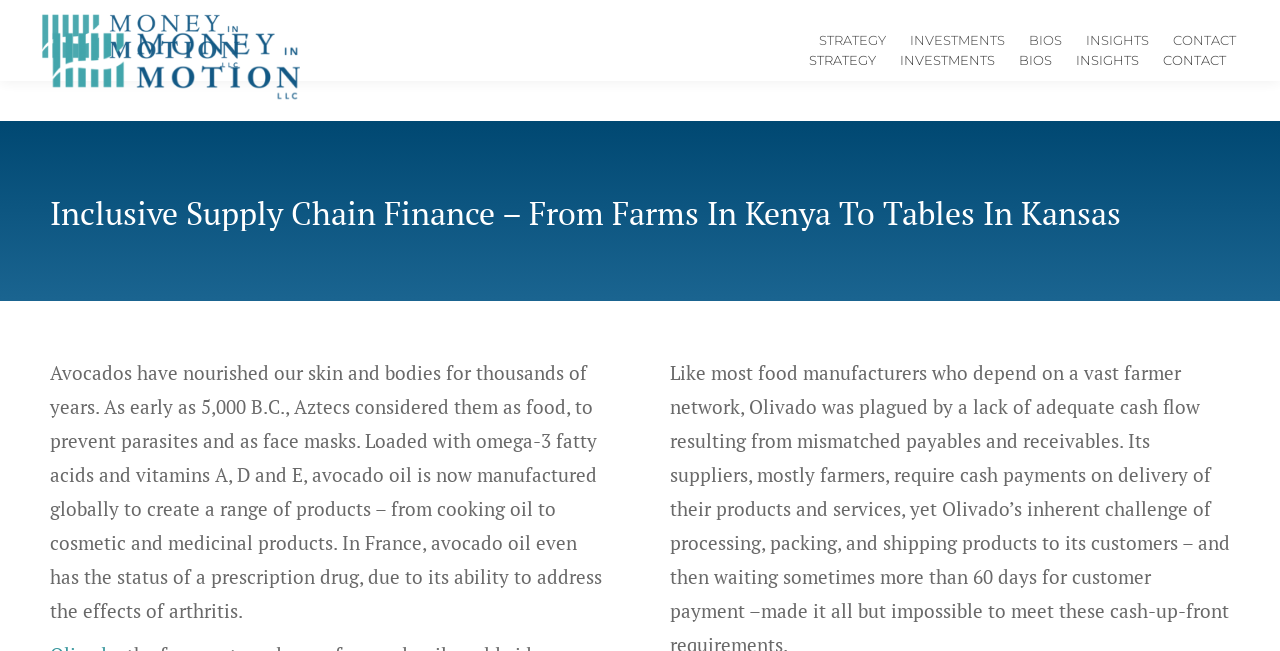What is the main topic discussed in the webpage?
Please answer the question as detailed as possible based on the image.

The webpage has a heading that talks about 'Inclusive Supply Chain Finance – From Farms In Kenya To Tables In Kansas', and the static text below it discusses the benefits and uses of avocados. Therefore, the main topic discussed in the webpage is avocados.